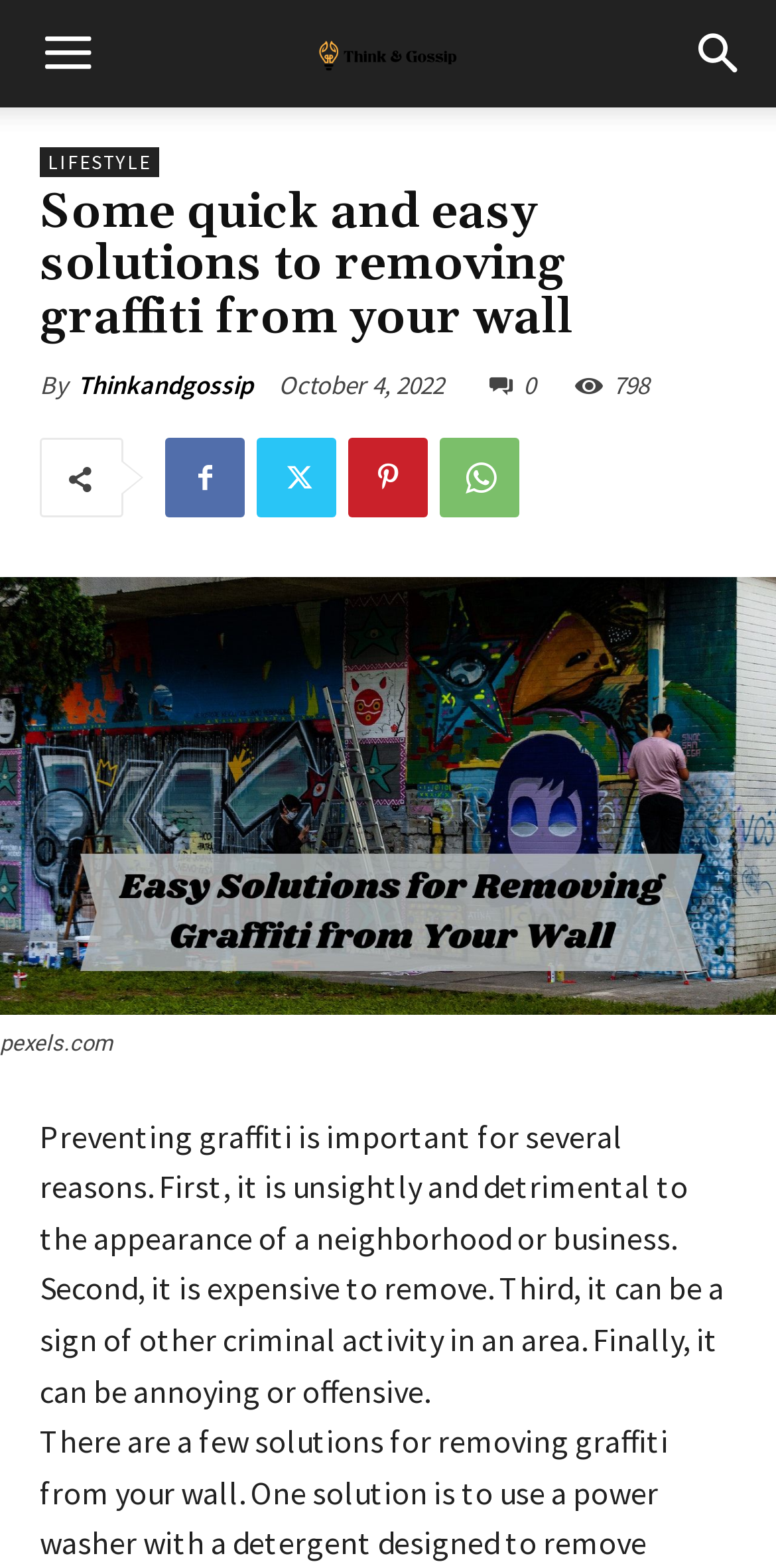What is the reason why preventing graffiti is important?
Give a single word or phrase as your answer by examining the image.

Several reasons